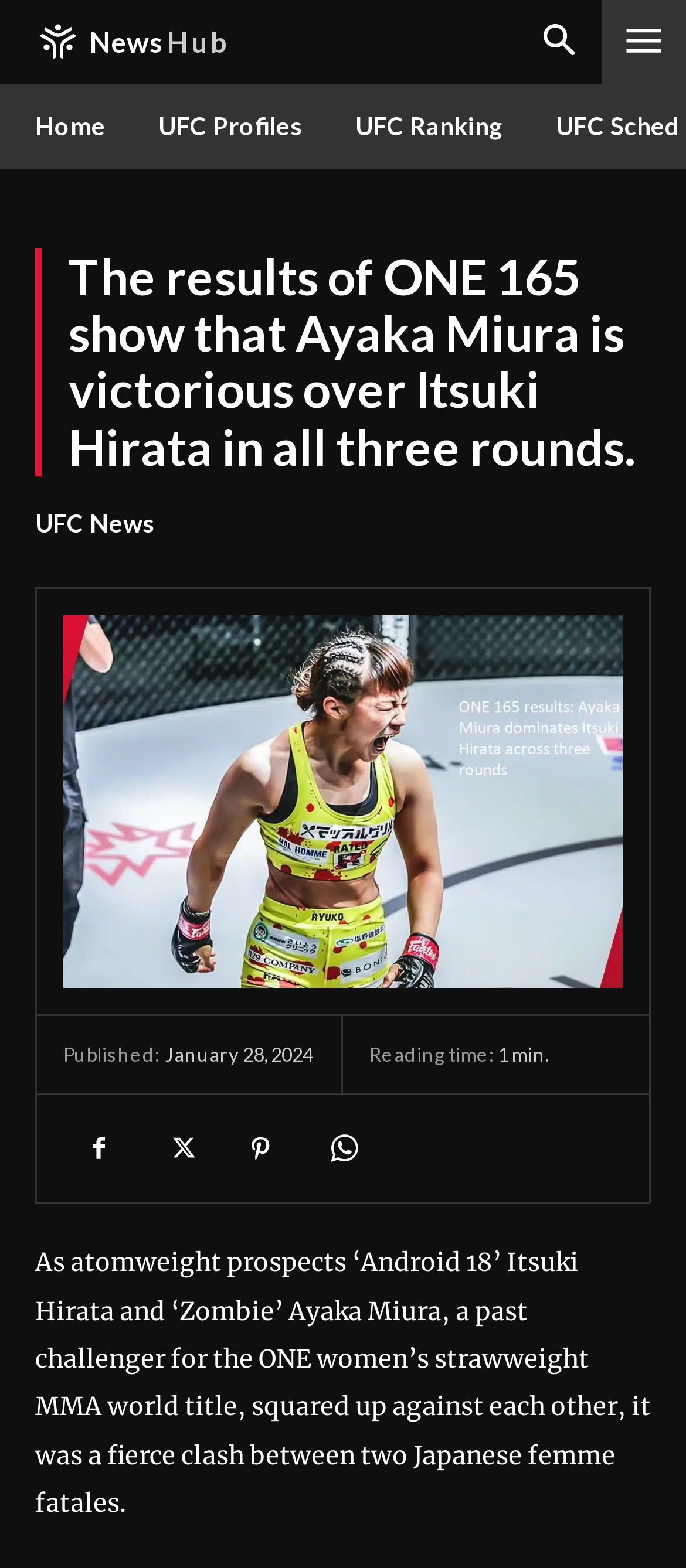What is the weight class of the fight between Ayaka Miura and Itsuki Hirata?
Could you give a comprehensive explanation in response to this question?

The weight class can be found in the article text, which describes Ayaka Miura and Itsuki Hirata as 'atomweight prospects'.